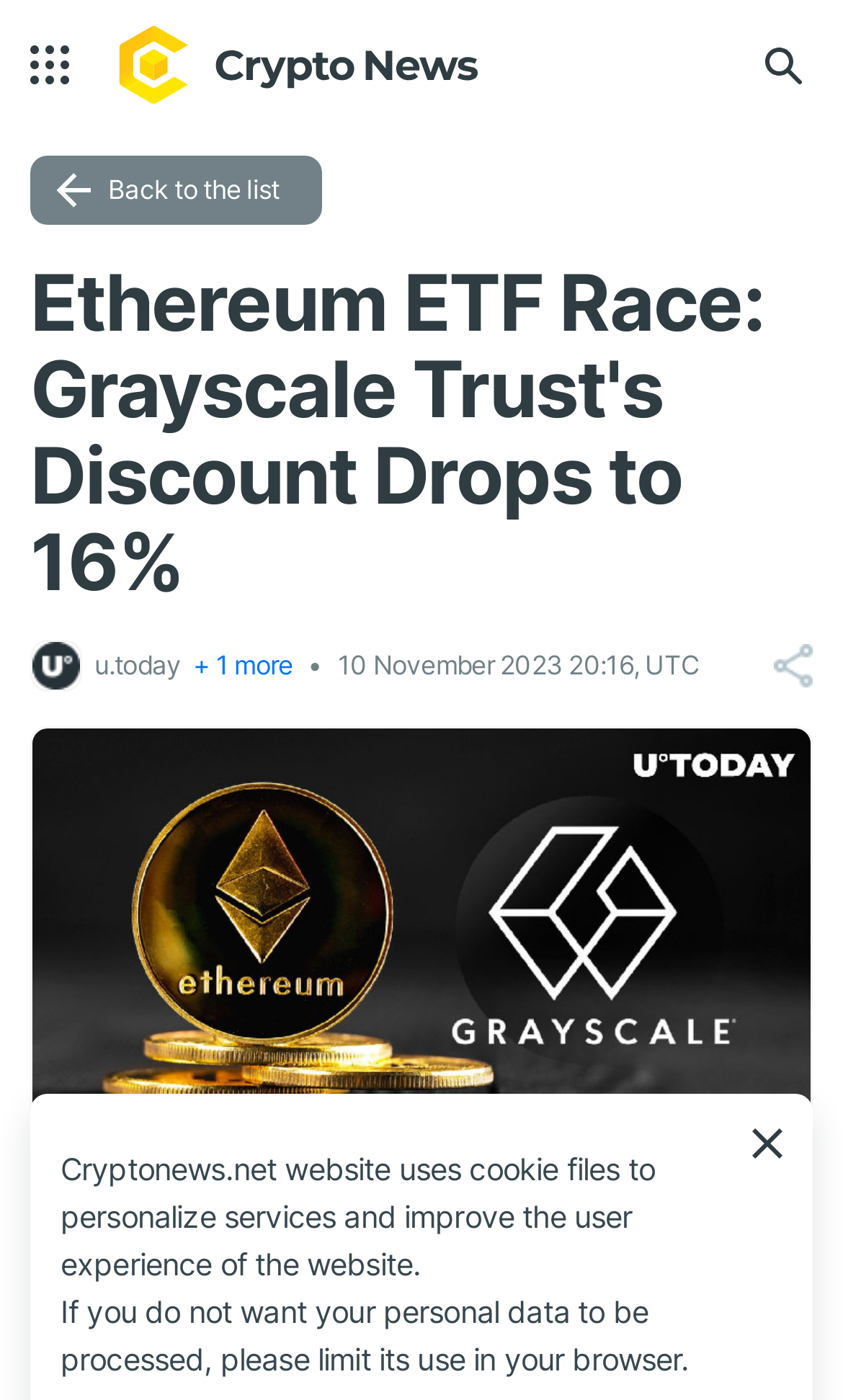Predict the bounding box of the UI element that fits this description: "Menu".

None